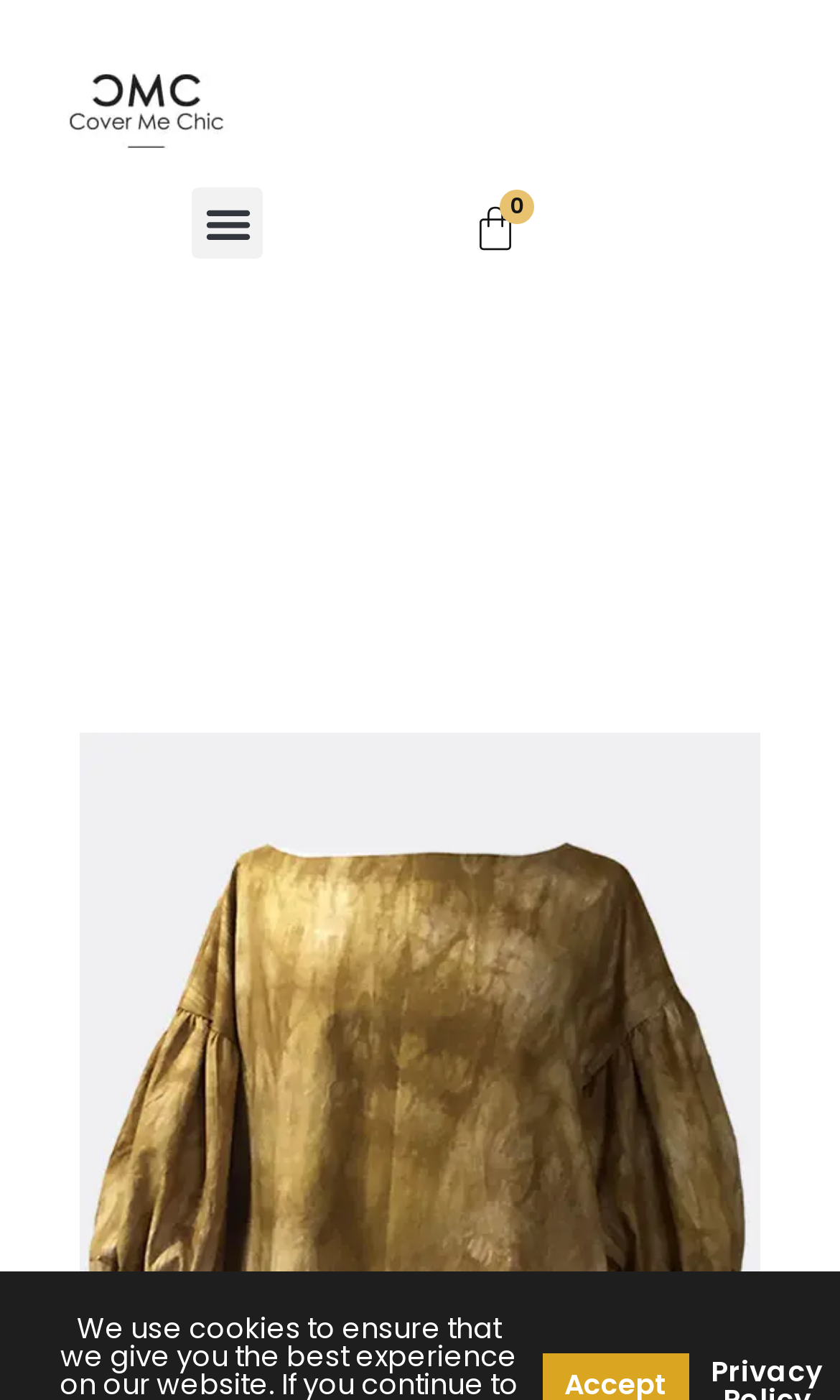Please locate the UI element described by "$0.00 0 Cart" and provide its bounding box coordinates.

[0.5, 0.127, 0.679, 0.208]